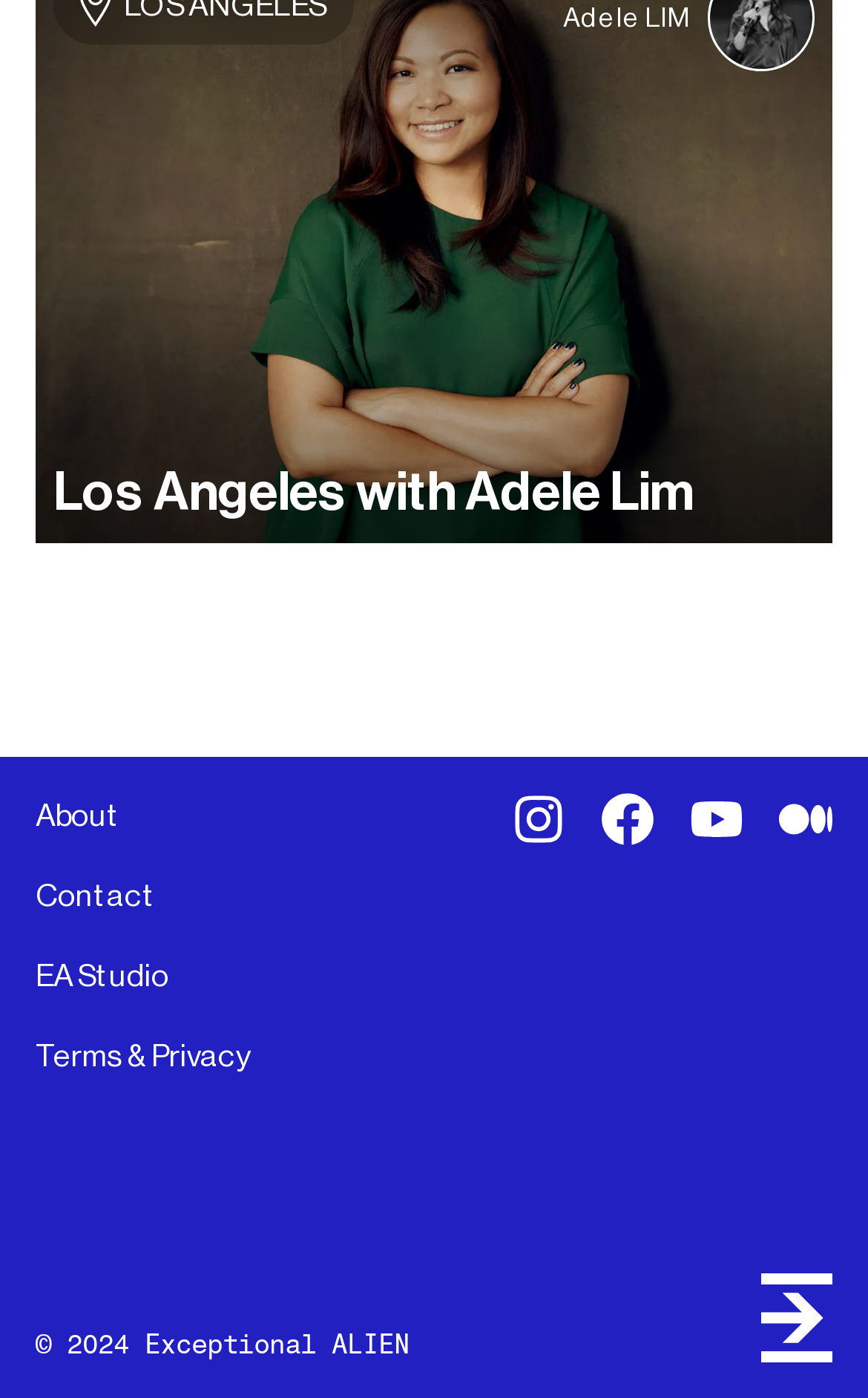Determine the bounding box for the UI element as described: "Terms & Privacy". The coordinates should be represented as four float numbers between 0 and 1, formatted as [left, top, right, bottom].

[0.021, 0.725, 0.31, 0.782]